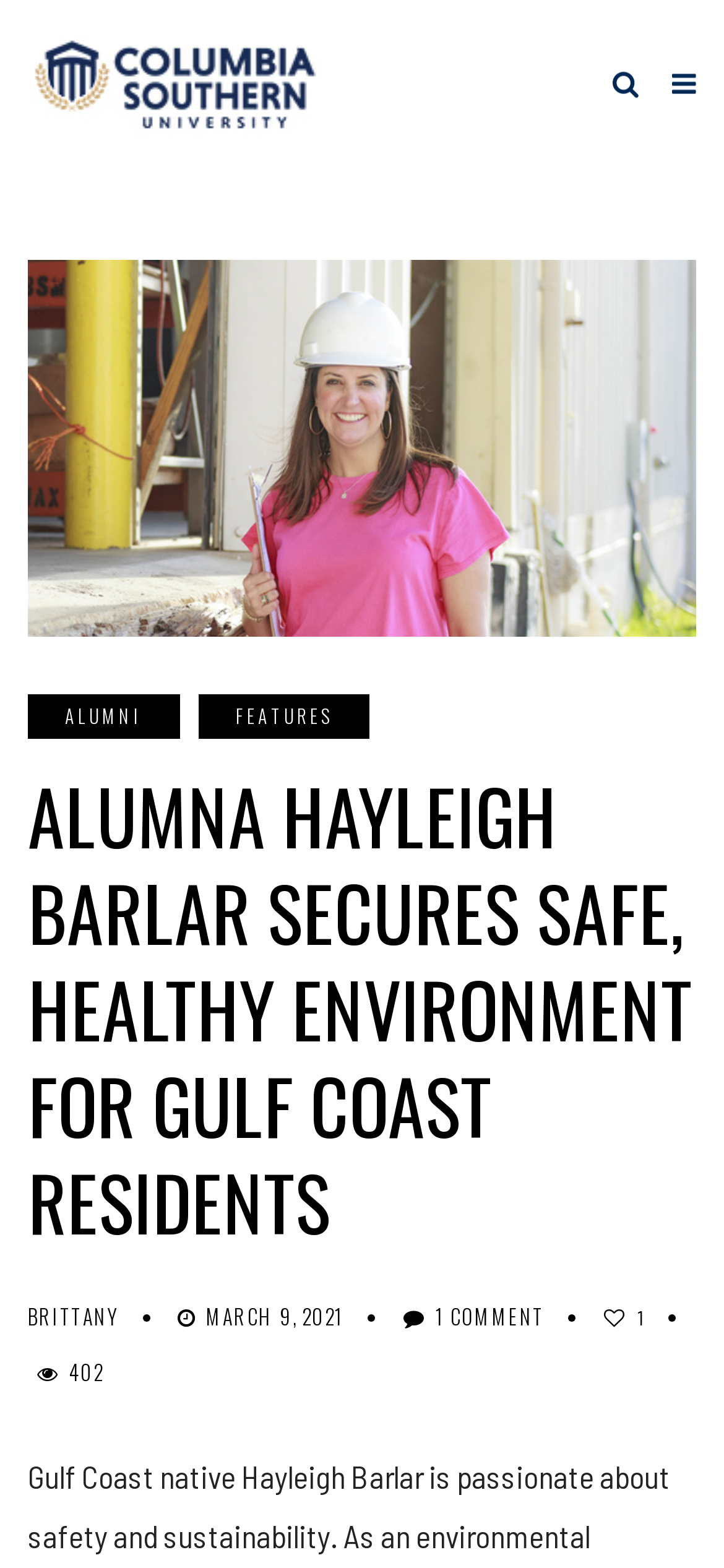Explain in detail what you observe on this webpage.

The webpage is about Alumna Hayleigh Barlar, an environmental scientist who is passionate about safety and sustainability. At the top left of the page, there is a layout table with a link to "CSU Communicator" accompanied by an image with the same name. Below this, there are two links, "ALUMNI" and "FEATURES", positioned side by side.

The main heading, "ALUMNA HAYLEIGH BARLAR SECURES SAFE, HEALTHY ENVIRONMENT FOR GULF COAST RESIDENTS", is prominently displayed in the middle of the page. 

Further down, there are several links and text elements. A link to "BRITTANY" is positioned on the left, followed by the text "MARCH 9, 2021". On the right, there is a link to "1 COMMENT" and another link with an icon and the number "1". Below these, there is a text element displaying the number "402".

Overall, the webpage appears to be an article or feature about Hayleigh Barlar's work and achievements, with various links and metadata elements surrounding the main content.